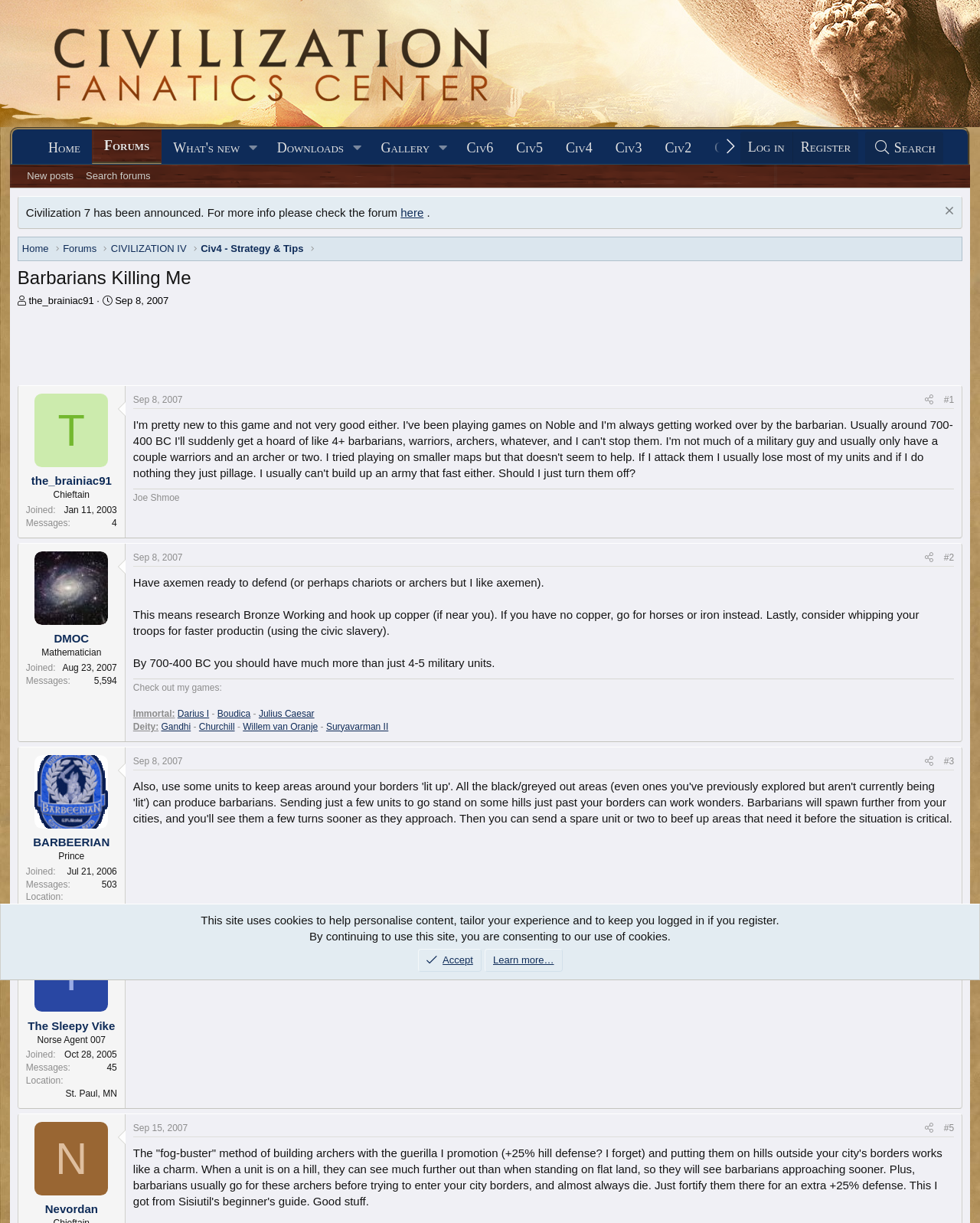Provide an in-depth caption for the webpage.

This webpage is a forum discussion thread on the CivFanatics Forums website. At the top, there is a navigation menu with links to "Home", "Forums", "What's new", "Downloads", "Gallery", and various Civilization game versions. Below the navigation menu, there is a section with links to "Log in" and "Register" on the right side, and a search bar on the left side.

The main content of the webpage is a discussion thread titled "Barbarians Killing Me" started by "the_brainiac91" on September 8, 2007. The thread starter's information is displayed, including their username, join date, and message count. Below the thread starter's information, there is a post with the original message, which is a brief text about struggling with the barbarian in the game.

The webpage also displays a list of replies to the original post, with each reply showing the username, join date, and message count of the replier. The replies are organized in a linear fashion, with the most recent reply at the bottom. Each reply has a timestamp and a link to share the post. There are two replies in total, one from "DMOC" and another from "Joe Shmoe".

Throughout the webpage, there are various links and buttons, including links to different sections of the forum, a link to the original post, and buttons to toggle expanded menus. There is also a notification at the top of the webpage announcing that Civilization 7 has been announced, with a link to more information.